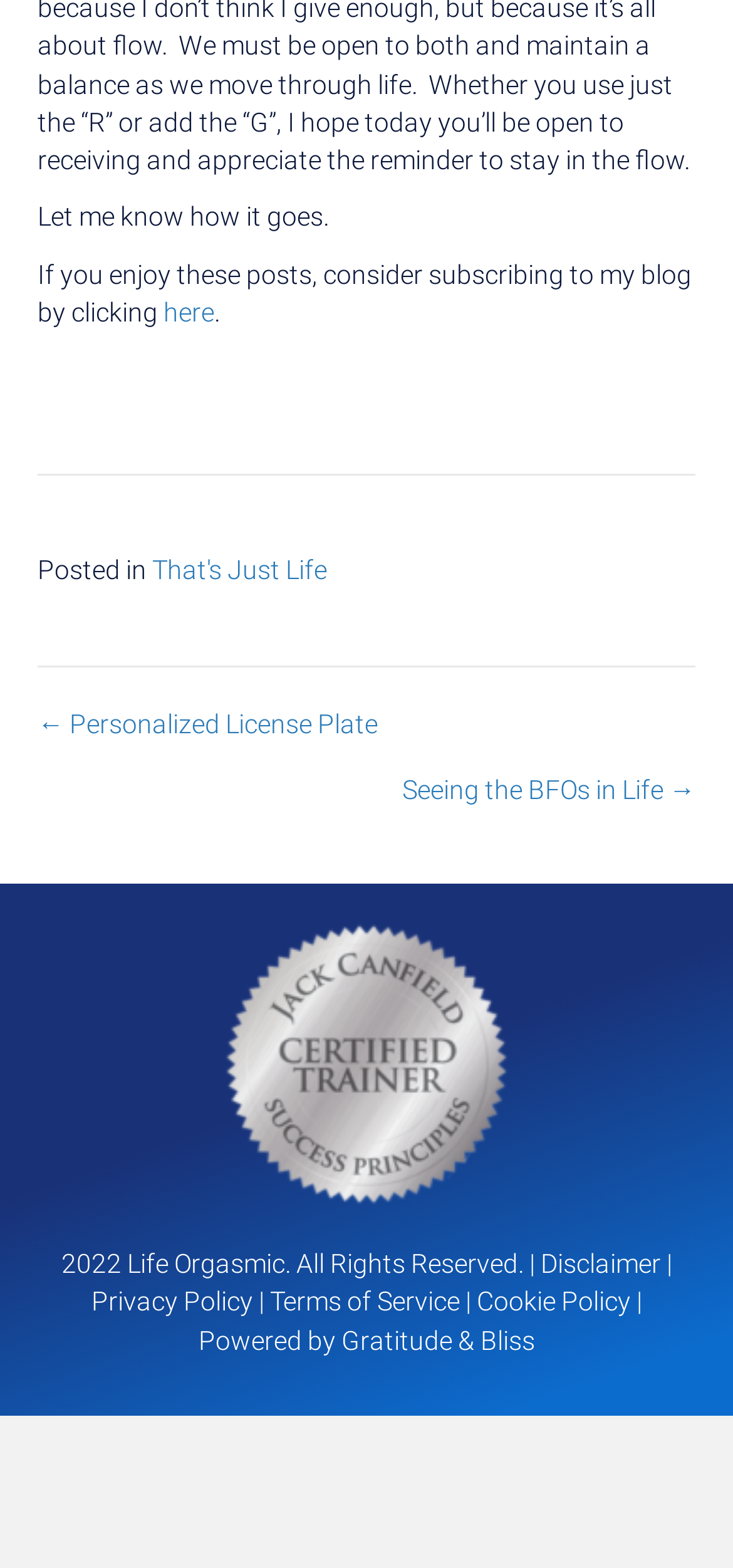How many policy links are there?
Please provide a detailed and comprehensive answer to the question.

There are four policy links, 'Disclaimer', 'Privacy Policy', 'Terms of Service', and 'Cookie Policy', which can be found at the bottom of the webpage.